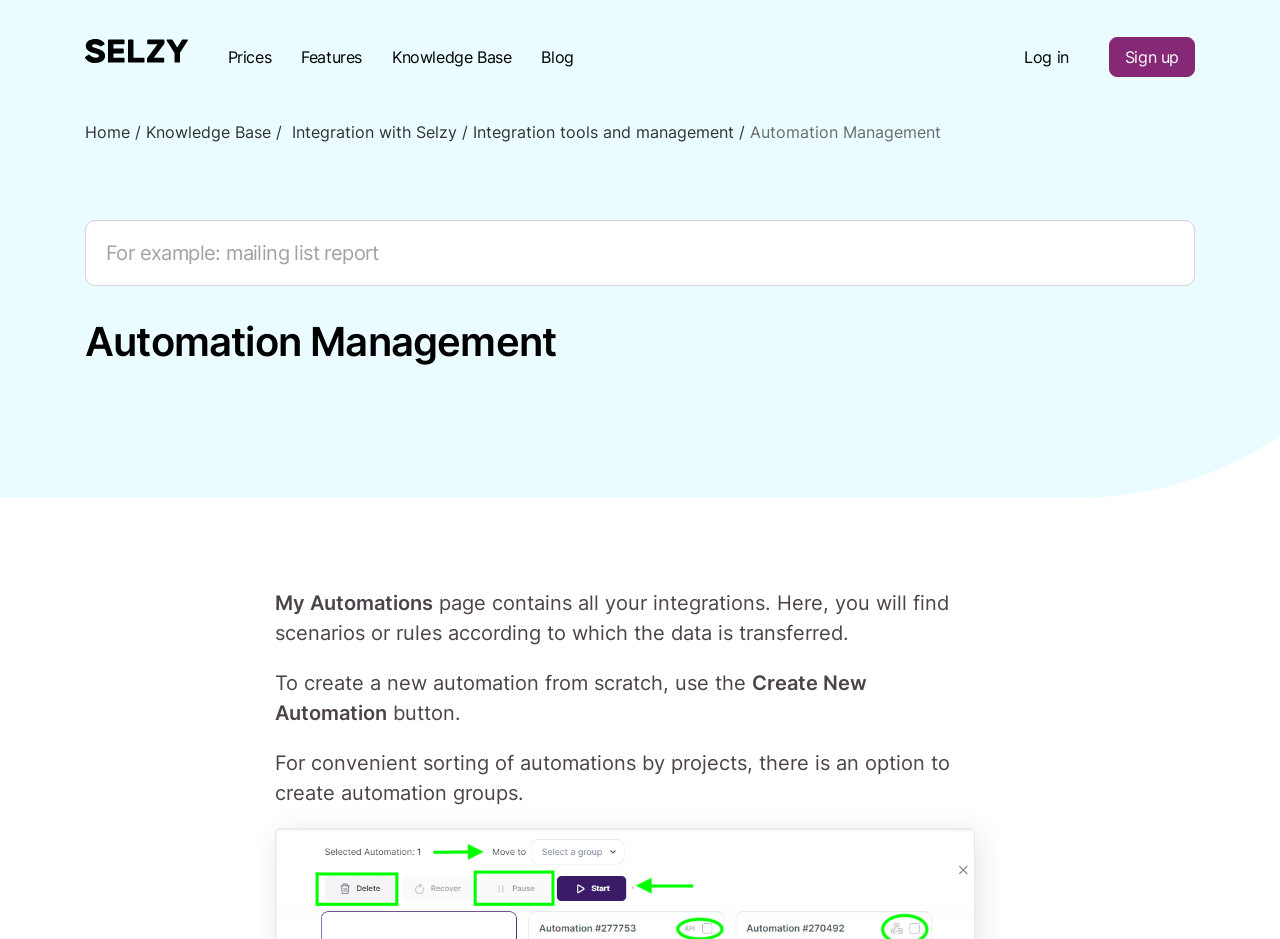Please answer the following question using a single word or phrase: 
What is the position of the search box on the page?

Top right